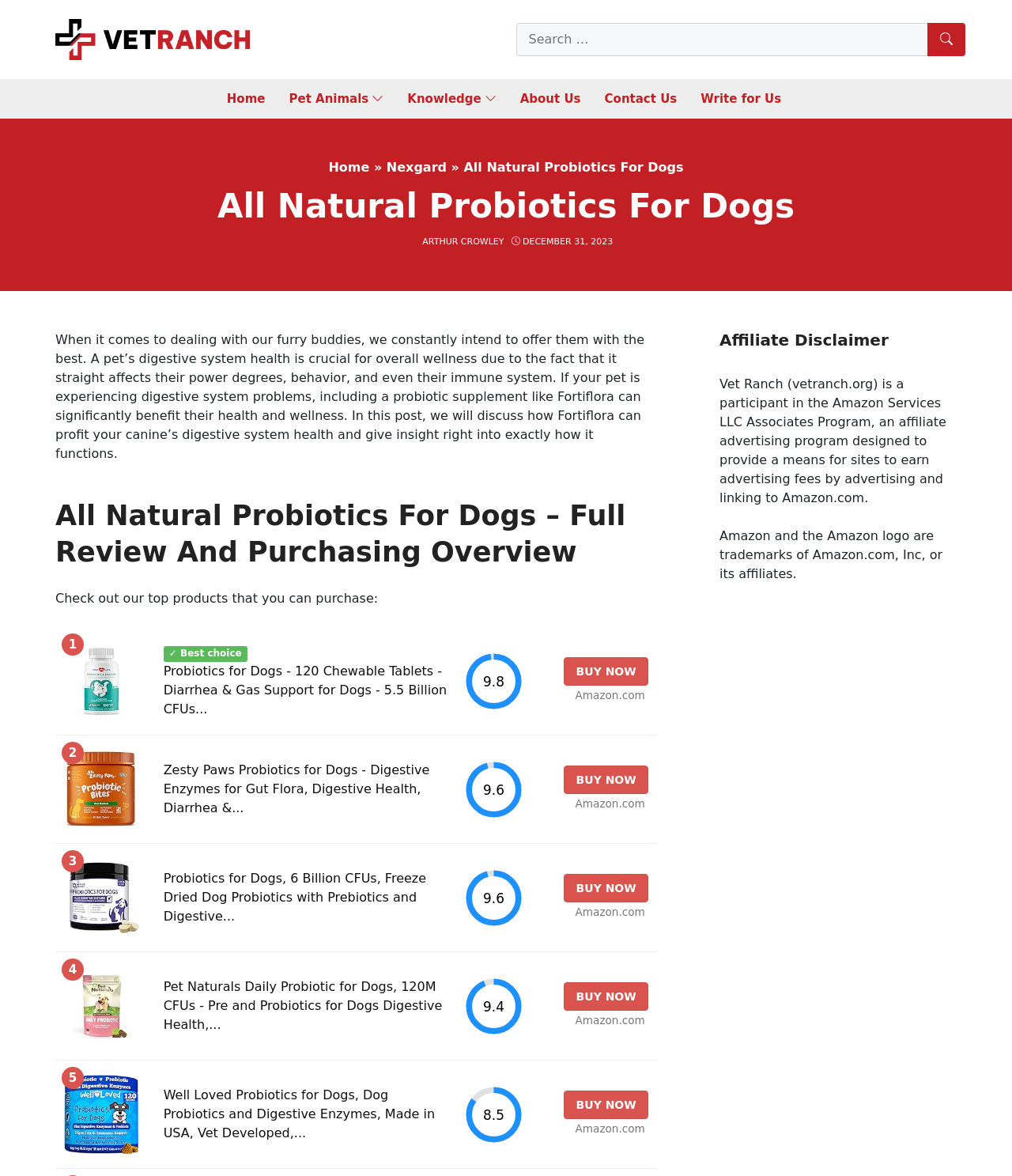What is the author of the article?
Based on the image, provide your answer in one word or phrase.

ARTHUR CROWLEY